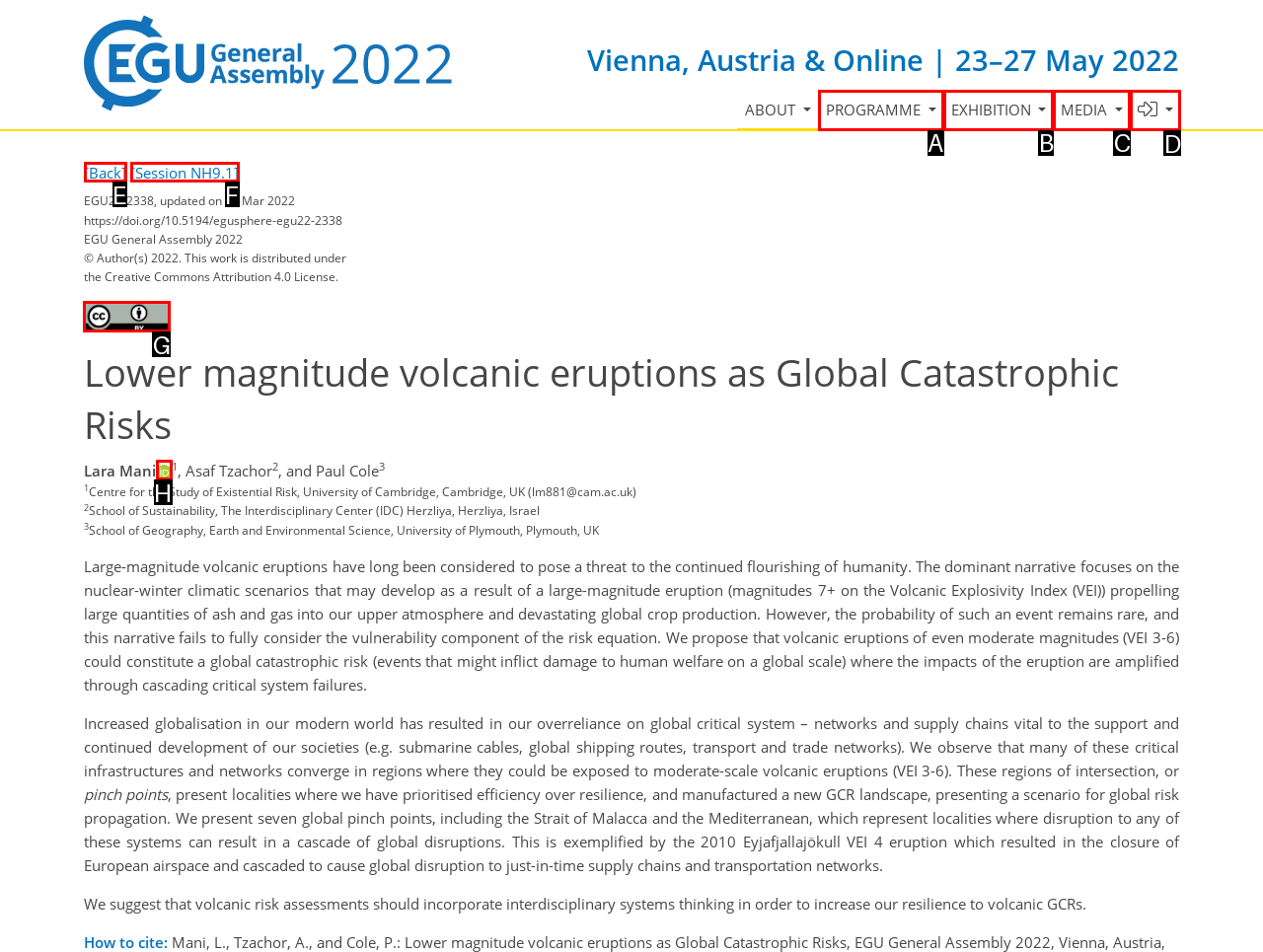What is the letter of the UI element you should click to Click the Creative Commons Attribution 4.0 International image? Provide the letter directly.

G